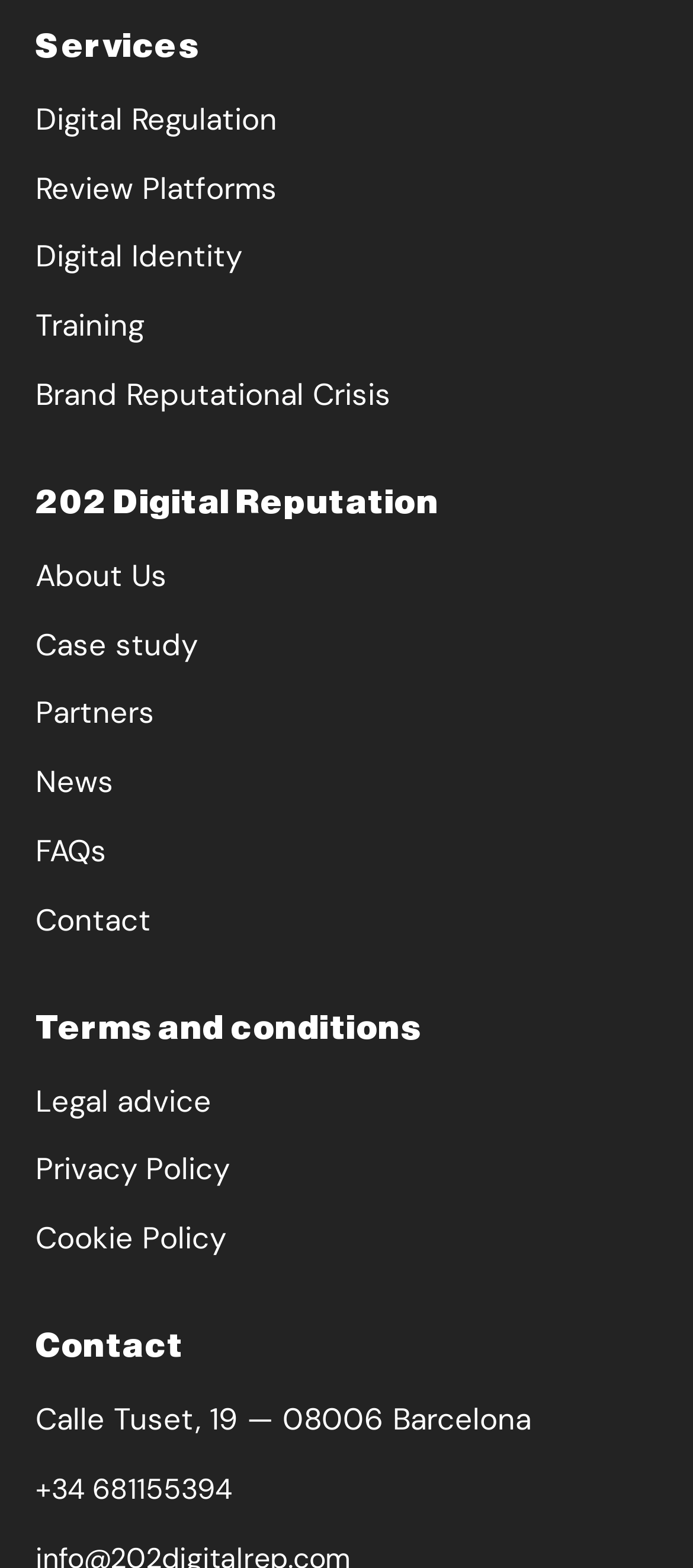Identify the bounding box coordinates of the element that should be clicked to fulfill this task: "Click on Digital Regulation". The coordinates should be provided as four float numbers between 0 and 1, i.e., [left, top, right, bottom].

[0.051, 0.046, 0.949, 0.09]